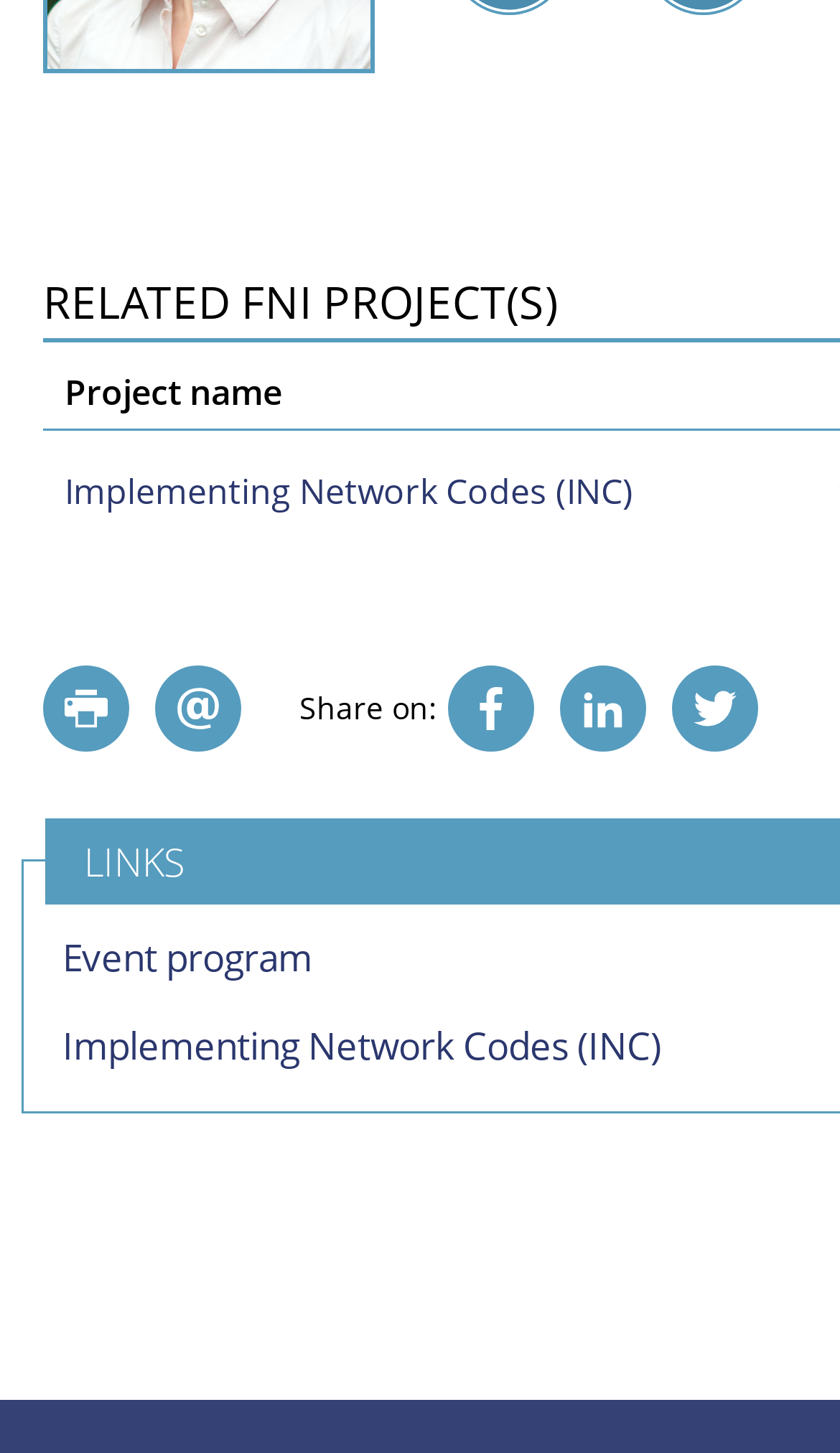Answer the question with a brief word or phrase:
How many social media platforms can be shared on?

4